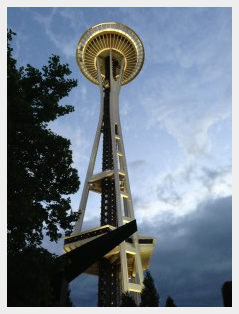Give a concise answer of one word or phrase to the question: 
What event is mentioned as preceding the visit to the Space Needle?

Roller derby game